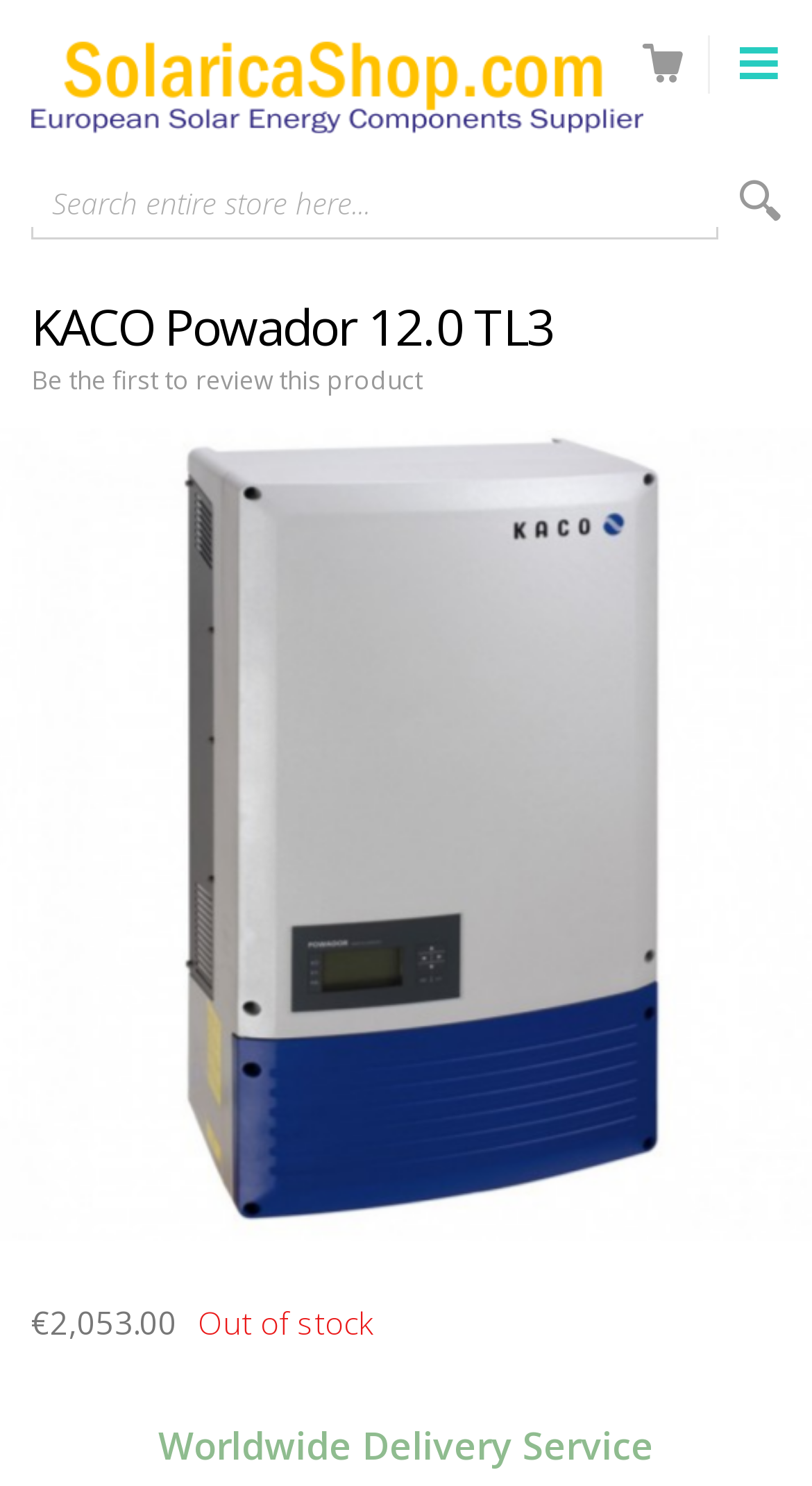Provide a brief response to the question using a single word or phrase: 
What is the status of the product?

Out of stock